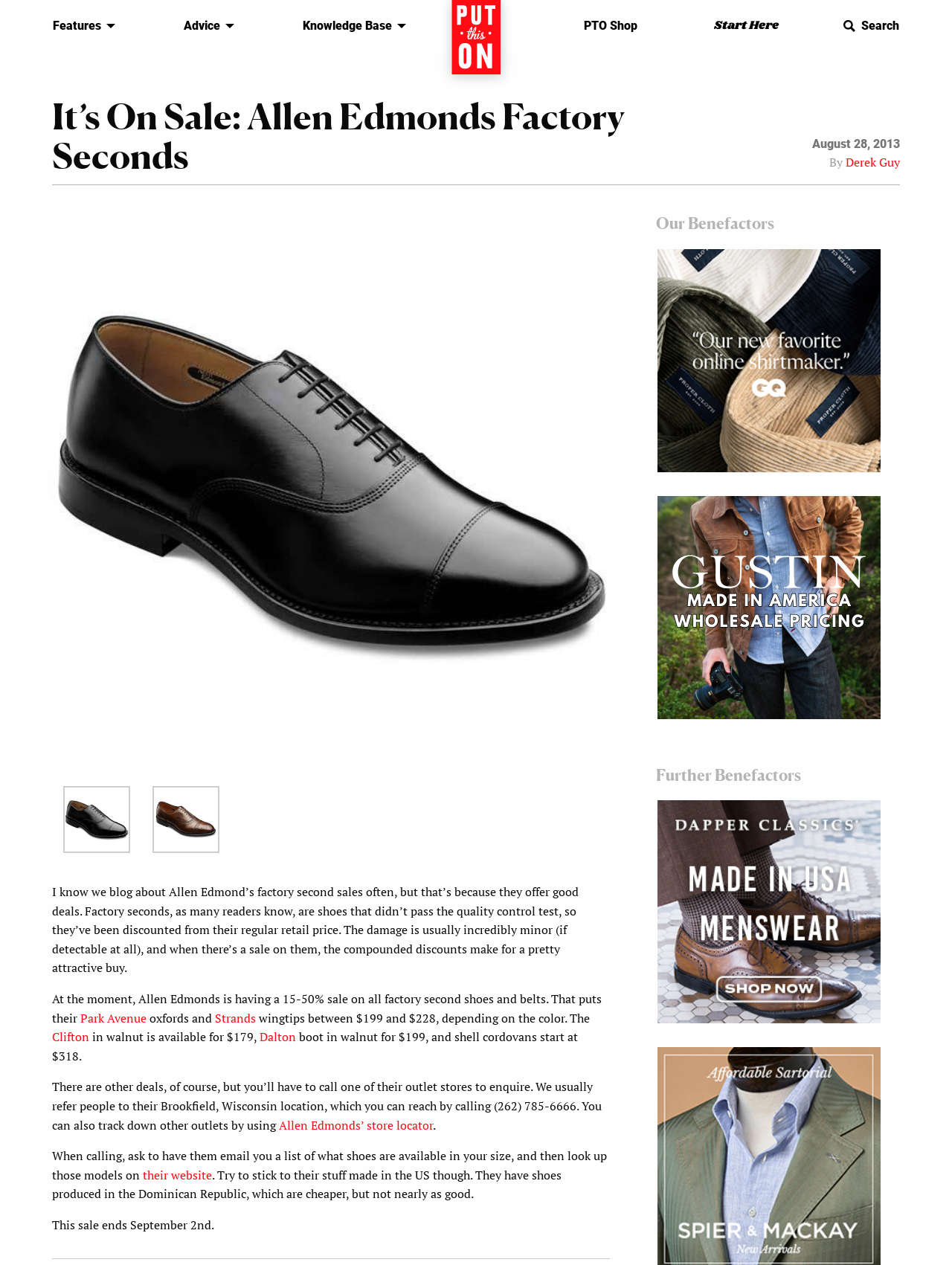Can you give a comprehensive explanation to the question given the content of the image?
What is the discount range on factory second shoes?

The webpage states that Allen Edmonds is having a 15-50% sale on all factory second shoes and belts, which means that the prices of these items will be reduced by 15% to 50% of their original prices.